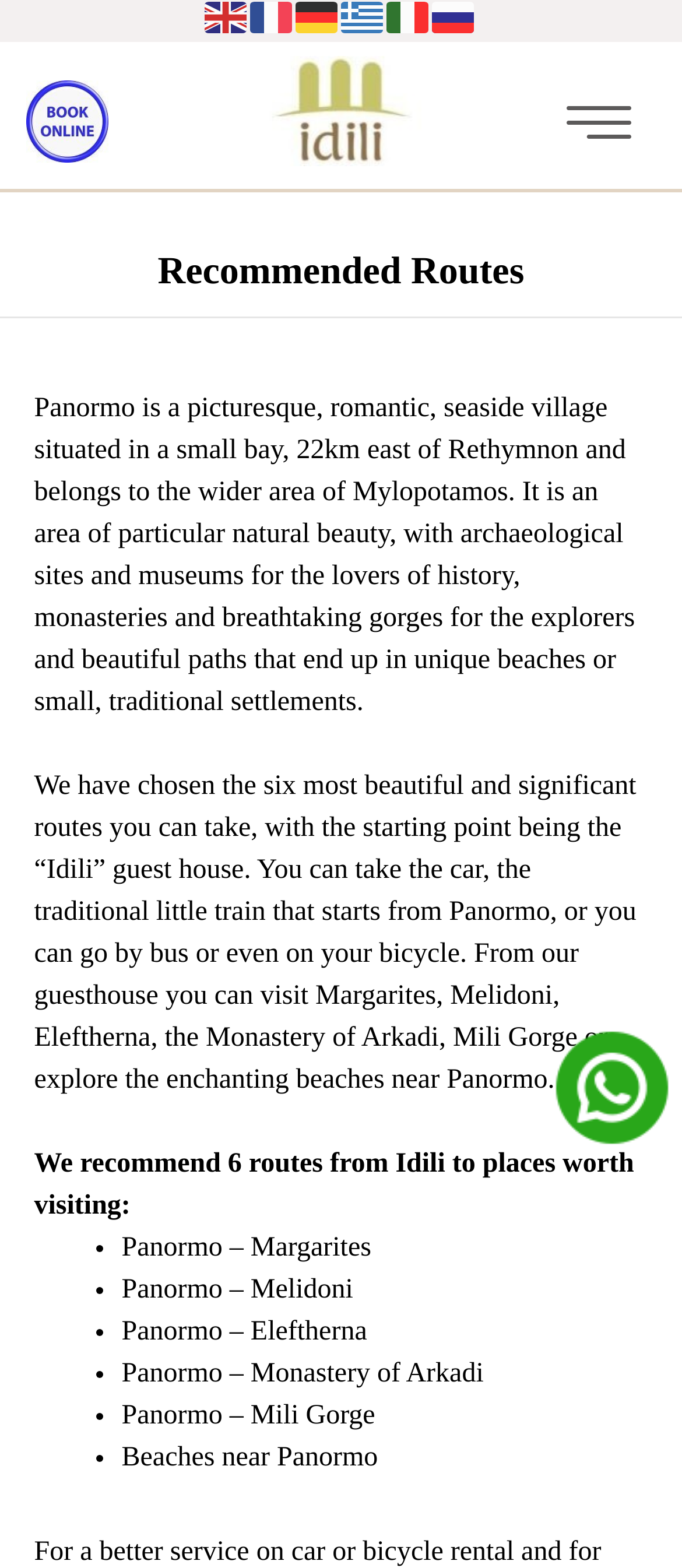Identify the bounding box coordinates of the section that should be clicked to achieve the task described: "Chat with us".

[0.815, 0.658, 0.979, 0.729]